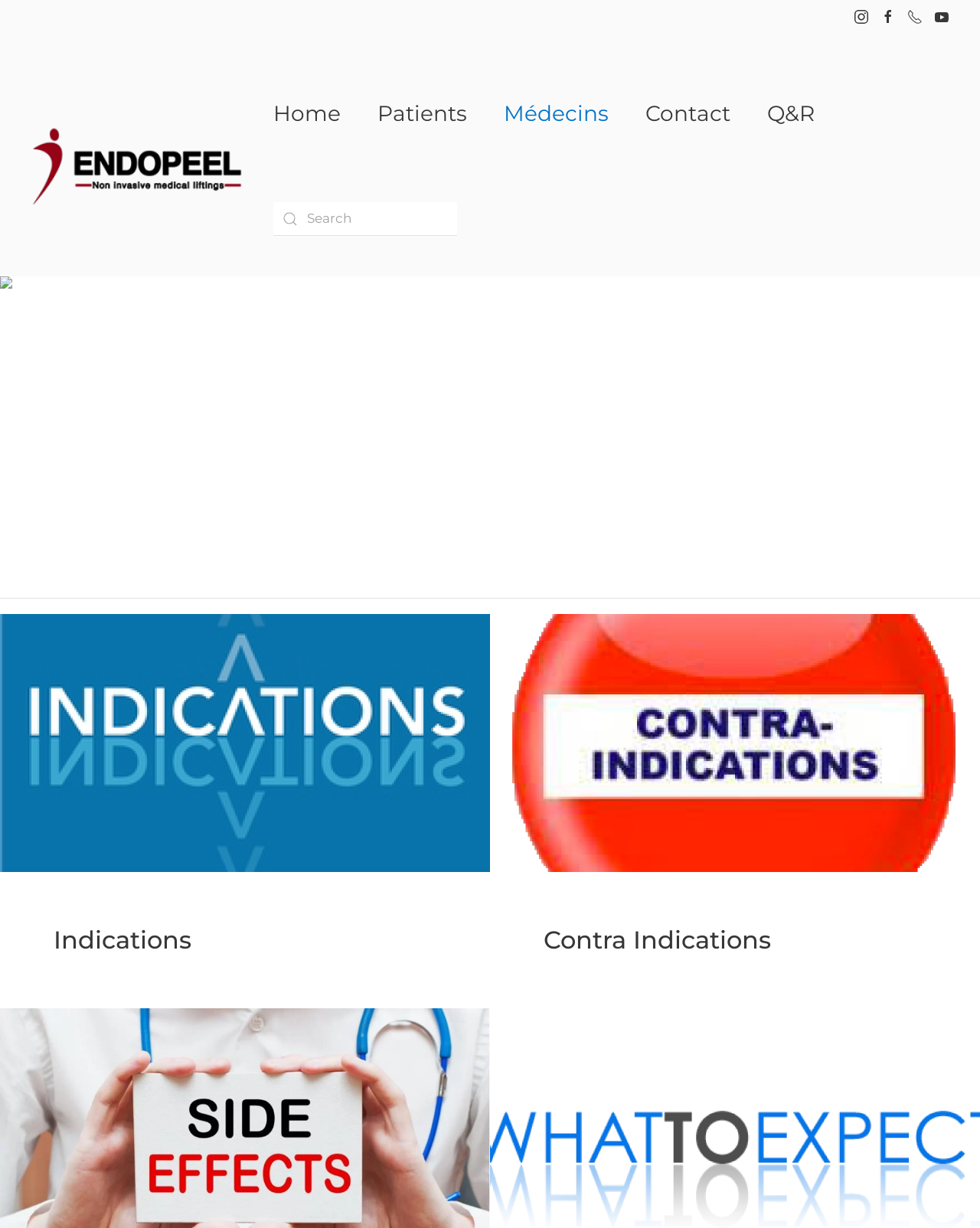Determine the bounding box coordinates of the section to be clicked to follow the instruction: "Learn about endopeel". The coordinates should be given as four float numbers between 0 and 1, formatted as [left, top, right, bottom].

[0.031, 0.28, 0.095, 0.373]